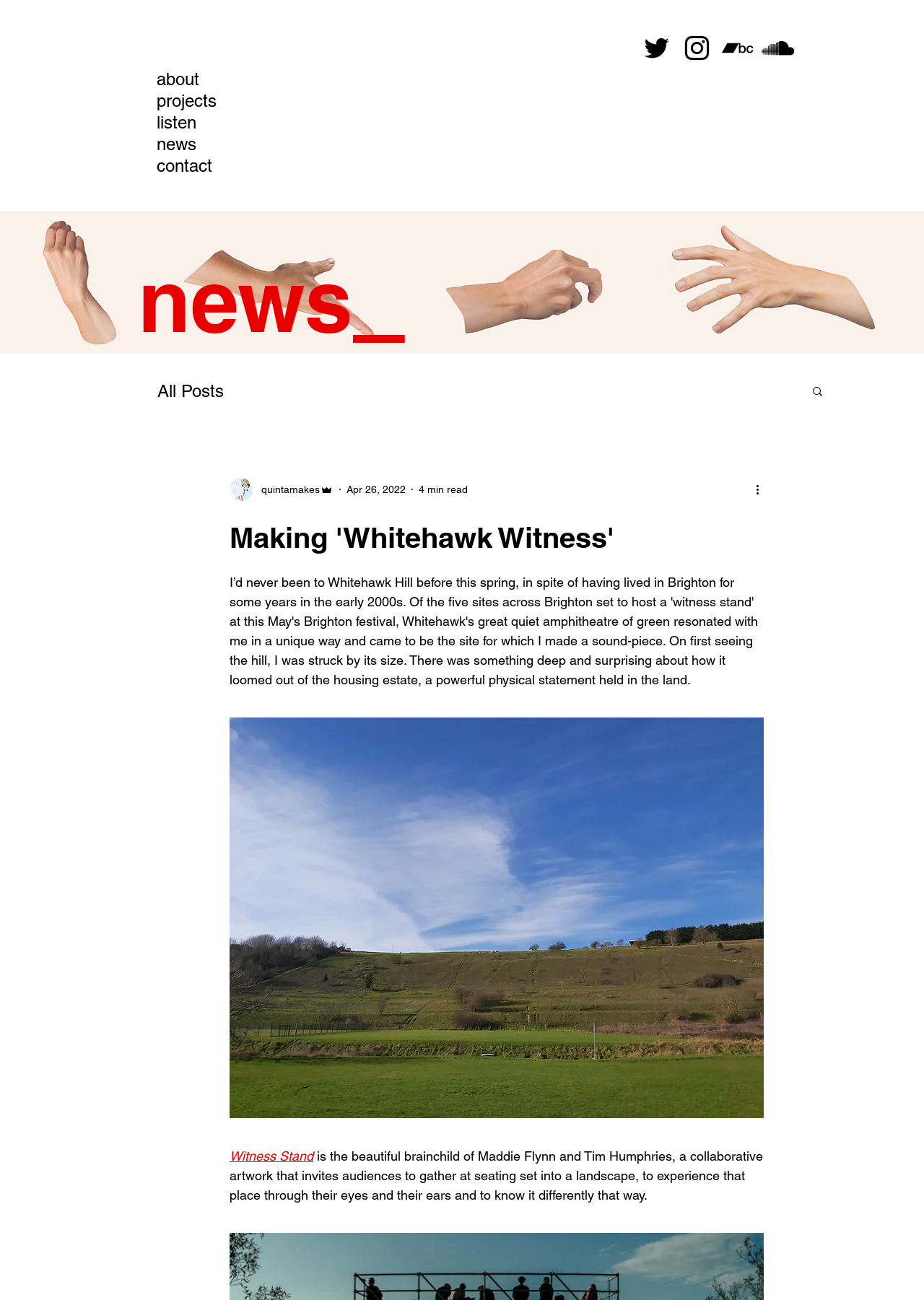Who is the author of the blog post?
Can you provide a detailed and comprehensive answer to the question?

I found the answer by looking at the section that contains the blog post, which mentions the author's name as 'quintamakes'.